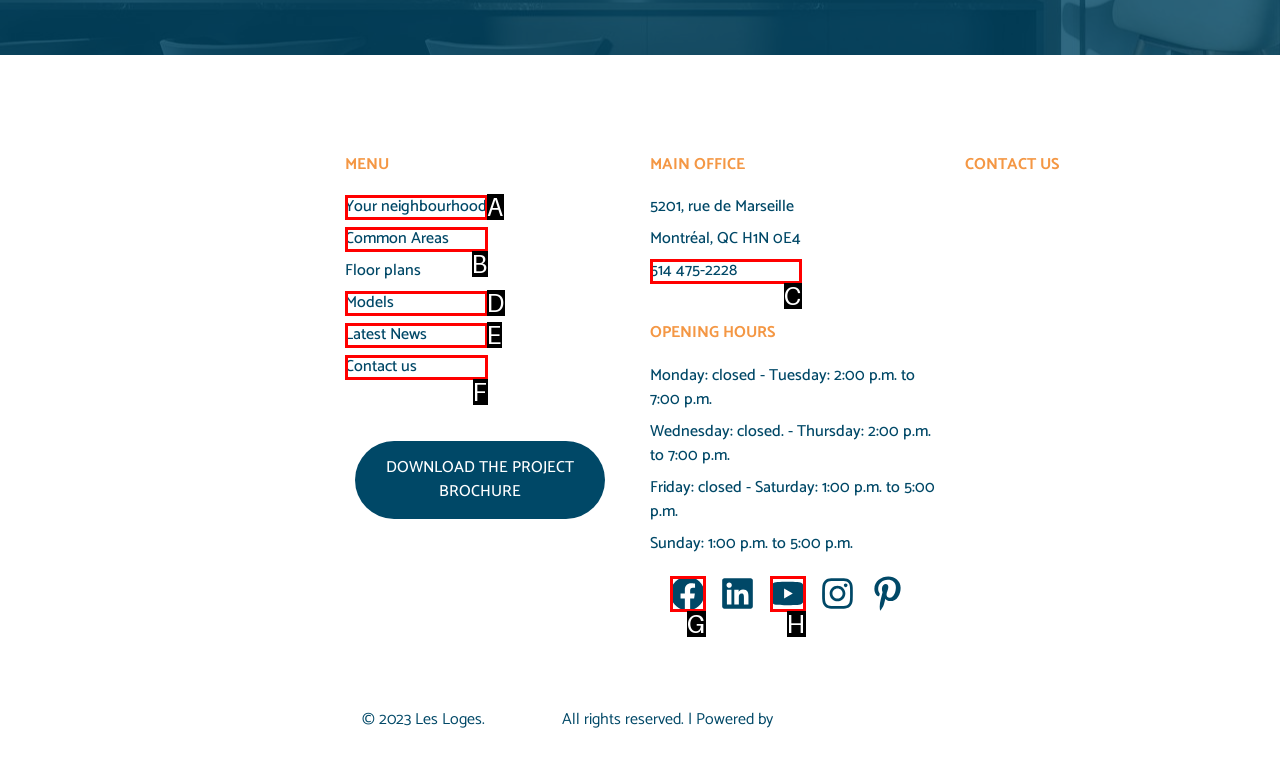Choose the HTML element you need to click to achieve the following task: Call the main office
Respond with the letter of the selected option from the given choices directly.

C